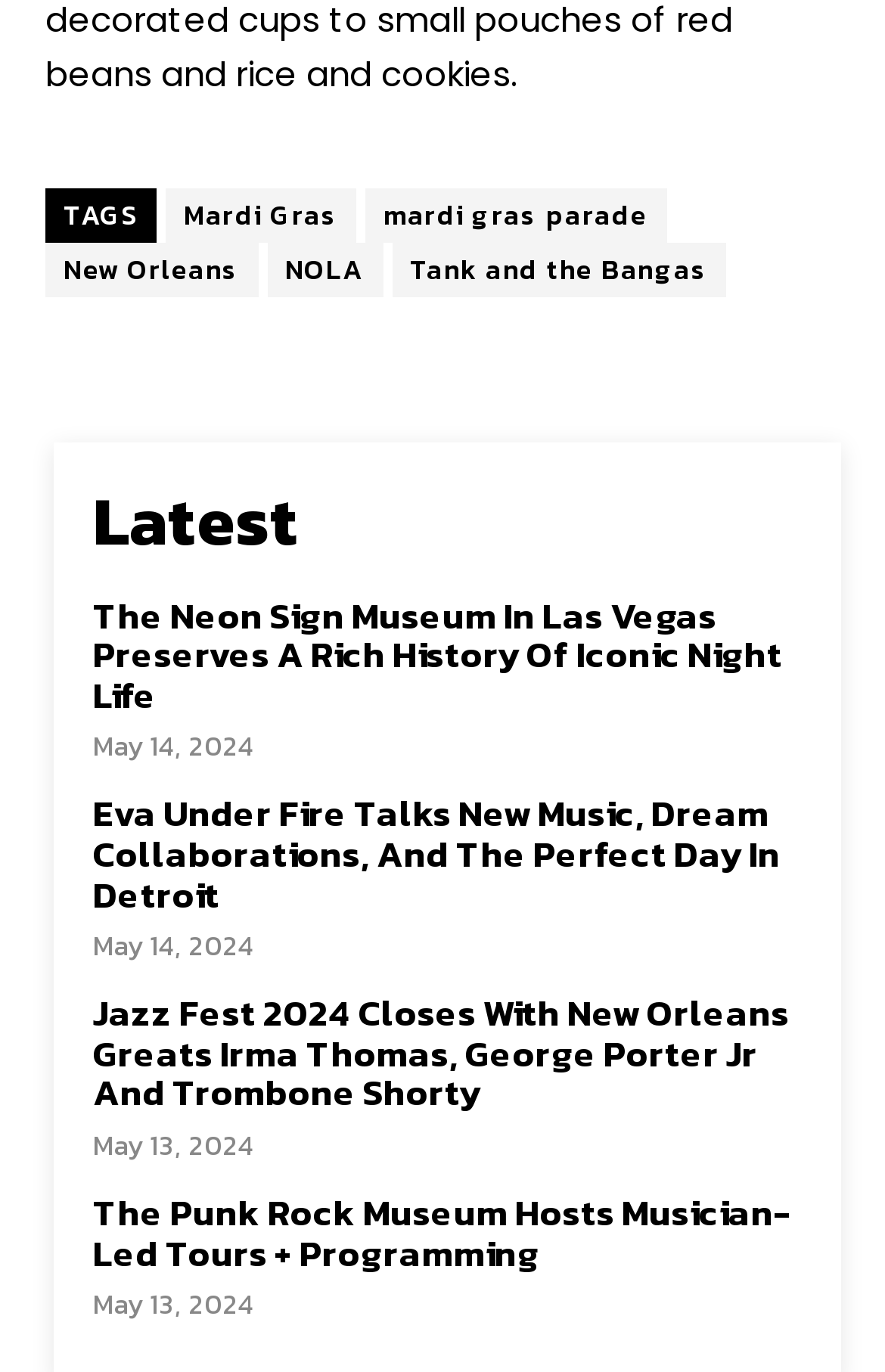Determine the bounding box coordinates of the section to be clicked to follow the instruction: "Read the interview with Eva Under Fire". The coordinates should be given as four float numbers between 0 and 1, formatted as [left, top, right, bottom].

[0.105, 0.573, 0.882, 0.671]